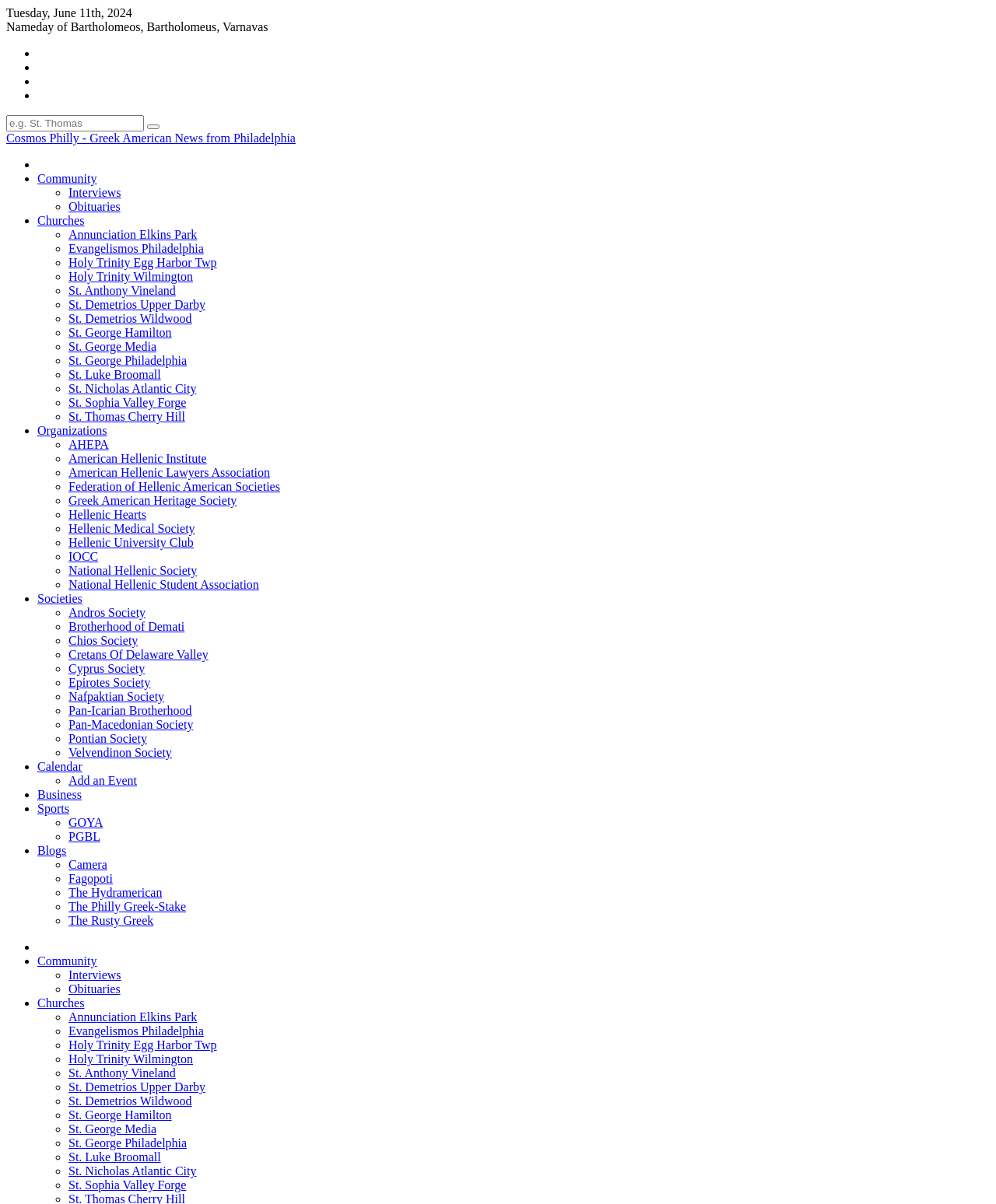How many categories are there in the webpage?
Refer to the screenshot and respond with a concise word or phrase.

4